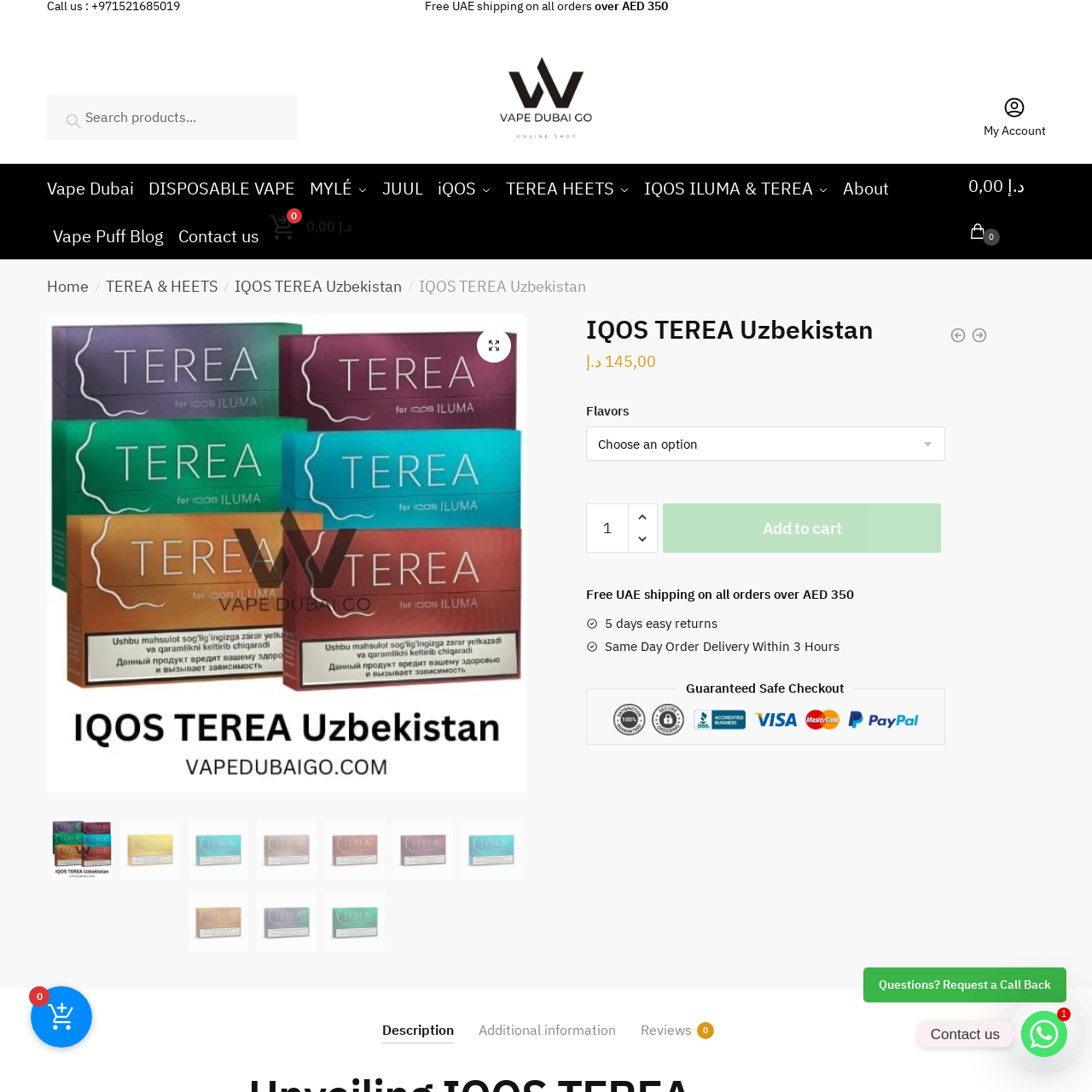Examine the segment of the image contained within the black box and respond comprehensively to the following question, based on the visual content: 
What type of products are available on the website?

The logo is associated with 'Vape Dubai', which suggests that the website offers vape products available in Dubai, emphasizing the product offerings of the brand.